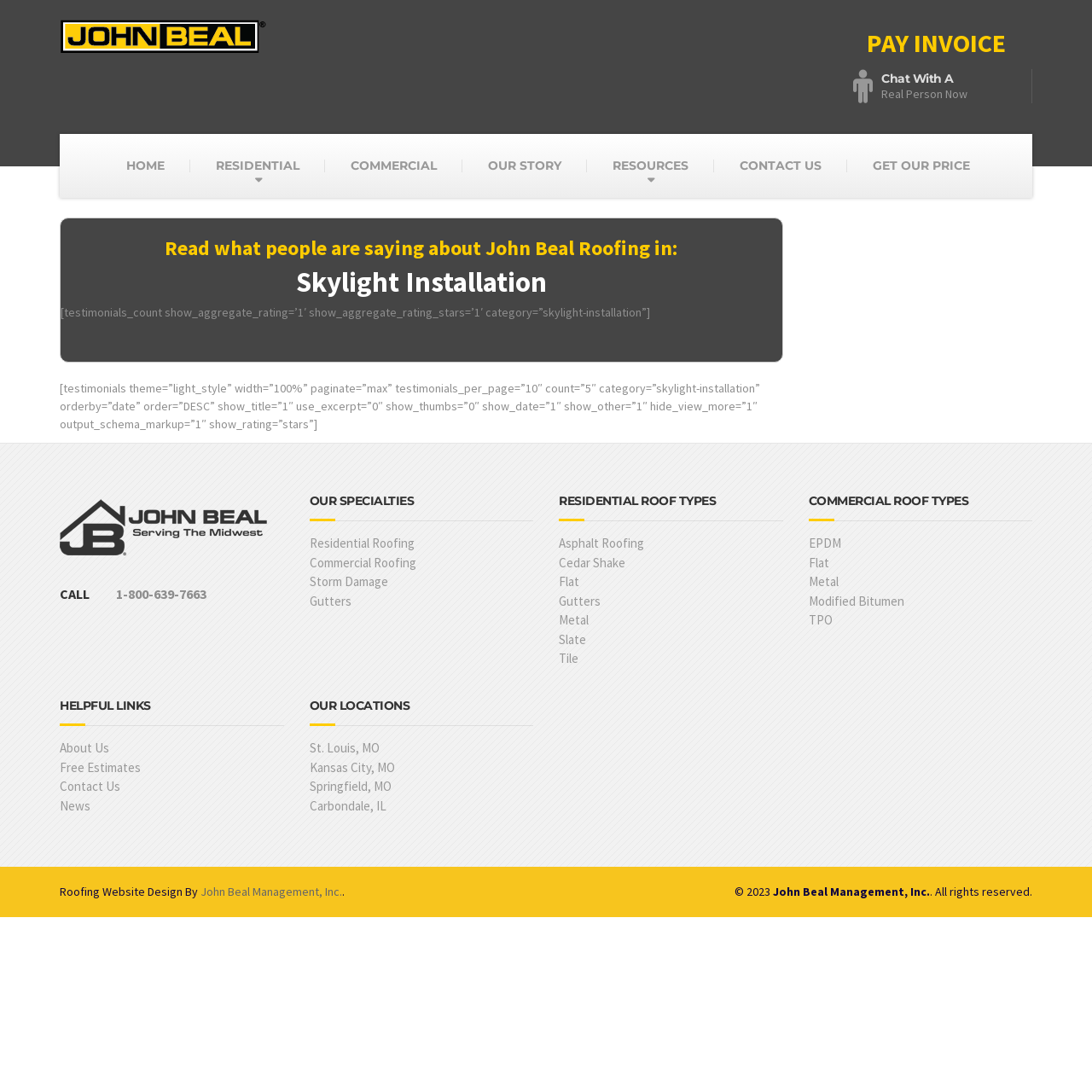Give a short answer to this question using one word or a phrase:
How many links are there in the main navigation menu?

8